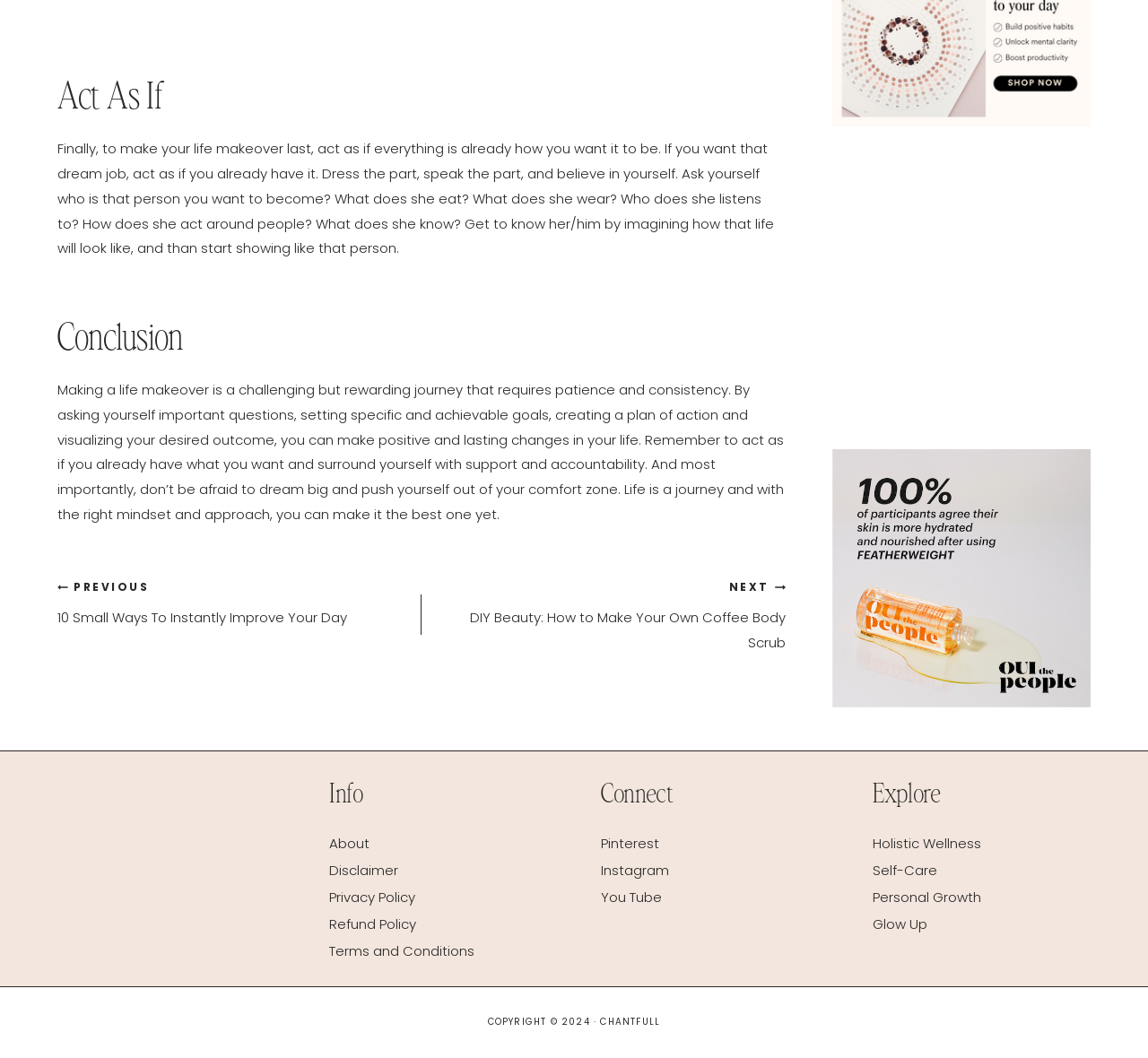For the following element description, predict the bounding box coordinates in the format (top-left x, top-left y, bottom-right x, bottom-right y). All values should be floating point numbers between 0 and 1. Description: Disclaimer

[0.287, 0.81, 0.477, 0.835]